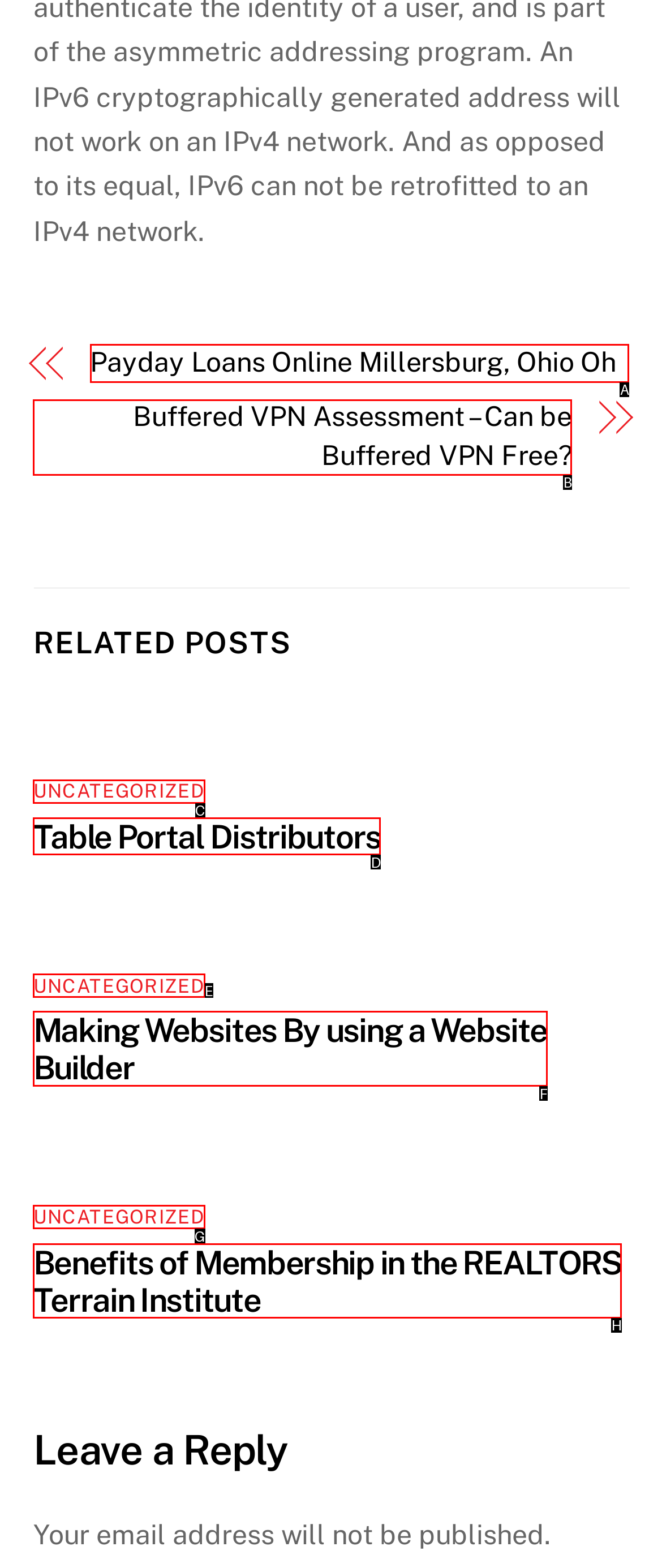Identify the correct lettered option to click in order to perform this task: Explore 'Making Websites By using a Website Builder'. Respond with the letter.

F